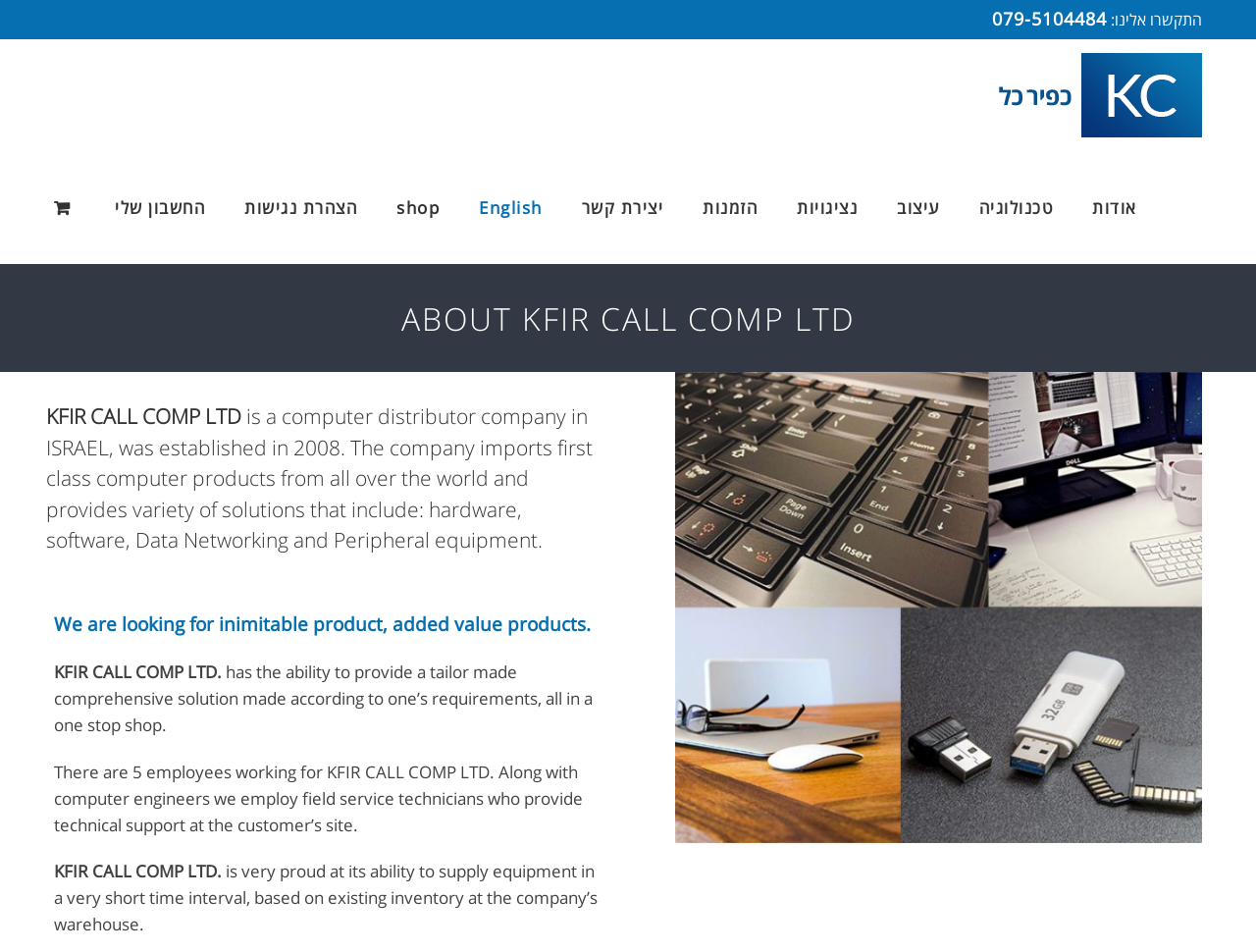Kindly determine the bounding box coordinates for the clickable area to achieve the given instruction: "Click the 'KFIR CALL COMP LTD לוגו' link".

[0.695, 0.056, 0.957, 0.144]